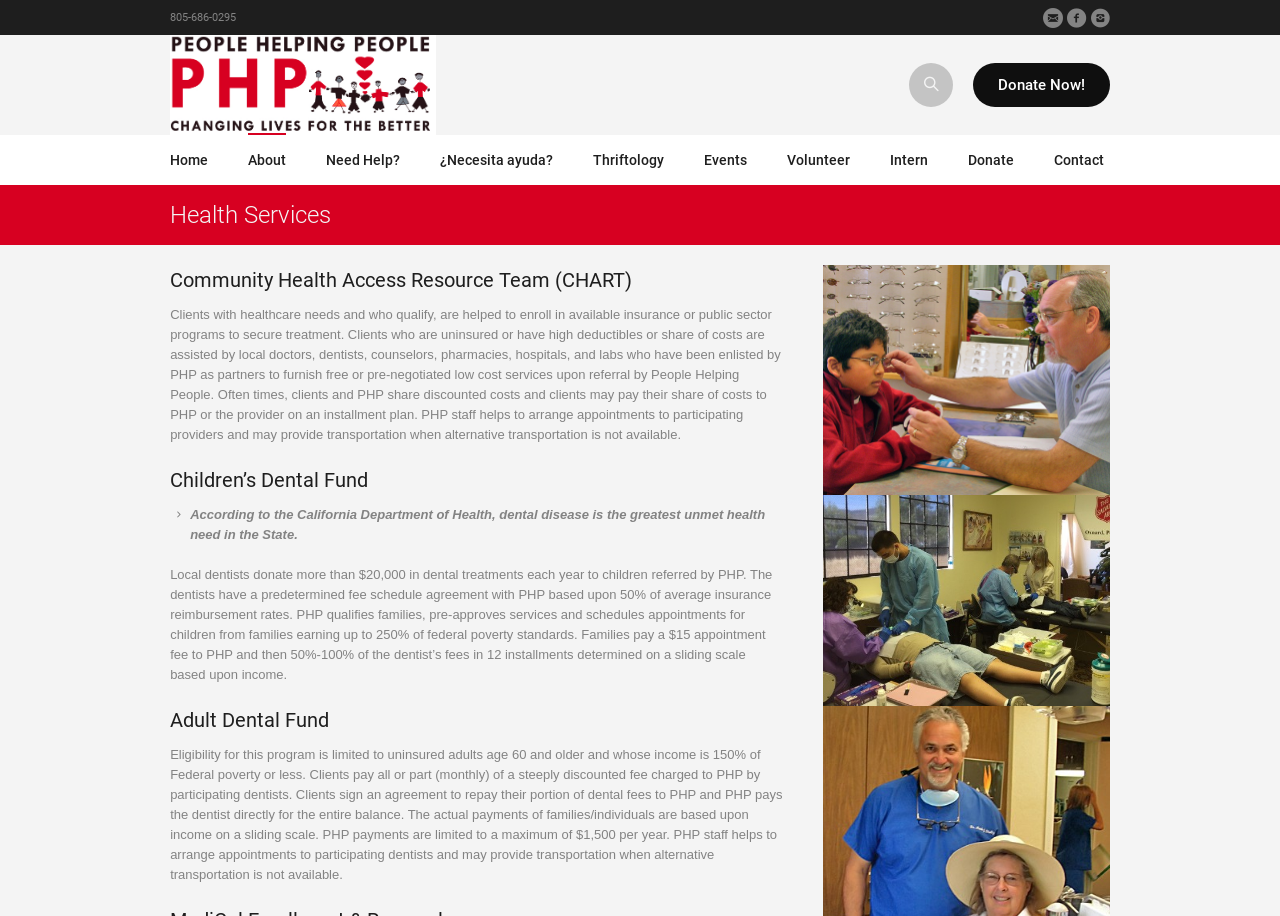Give a one-word or one-phrase response to the question: 
What is the phone number displayed on the top?

805-686-0295